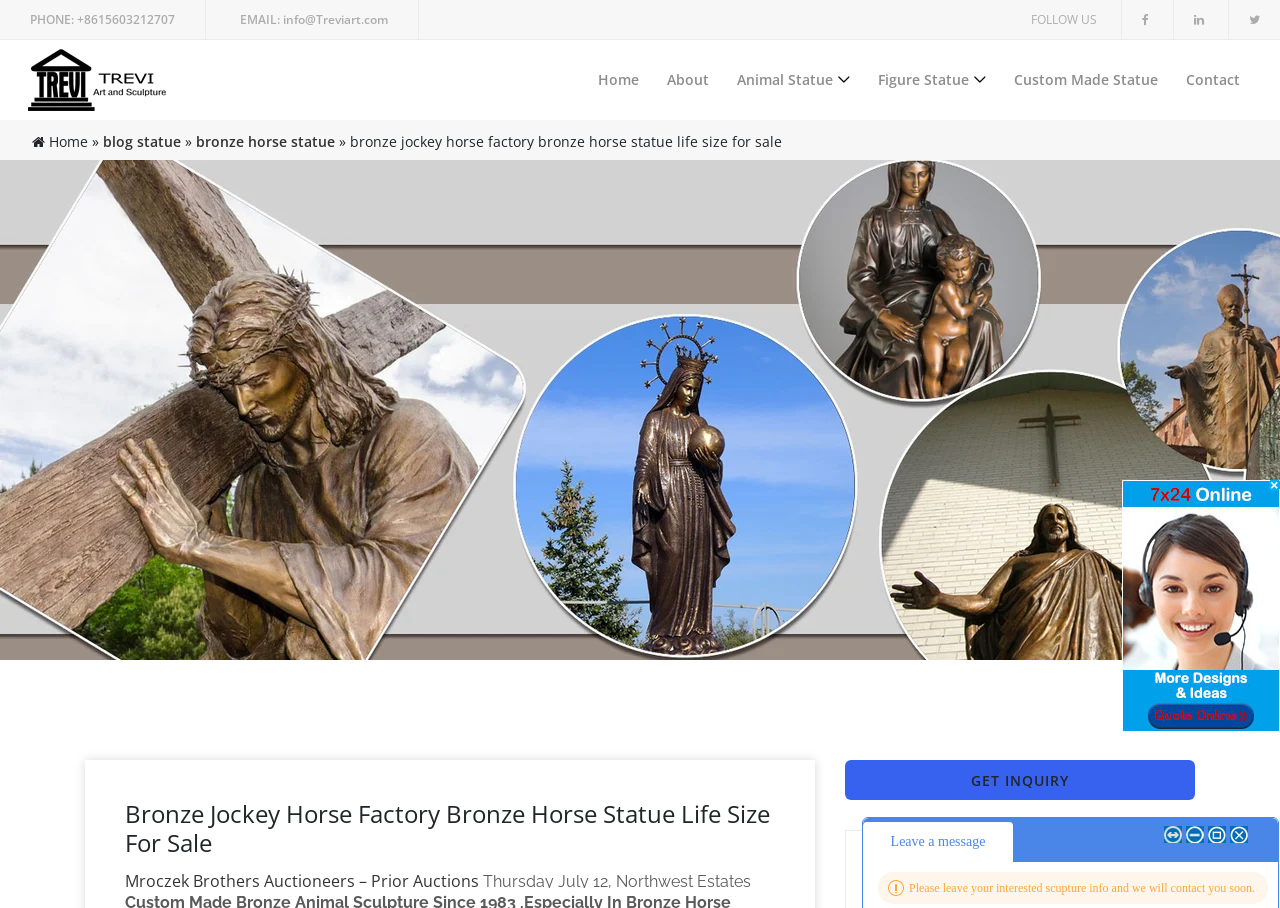Identify the bounding box coordinates of the clickable region to carry out the given instruction: "Explore the 'CapCut Pro' section".

None